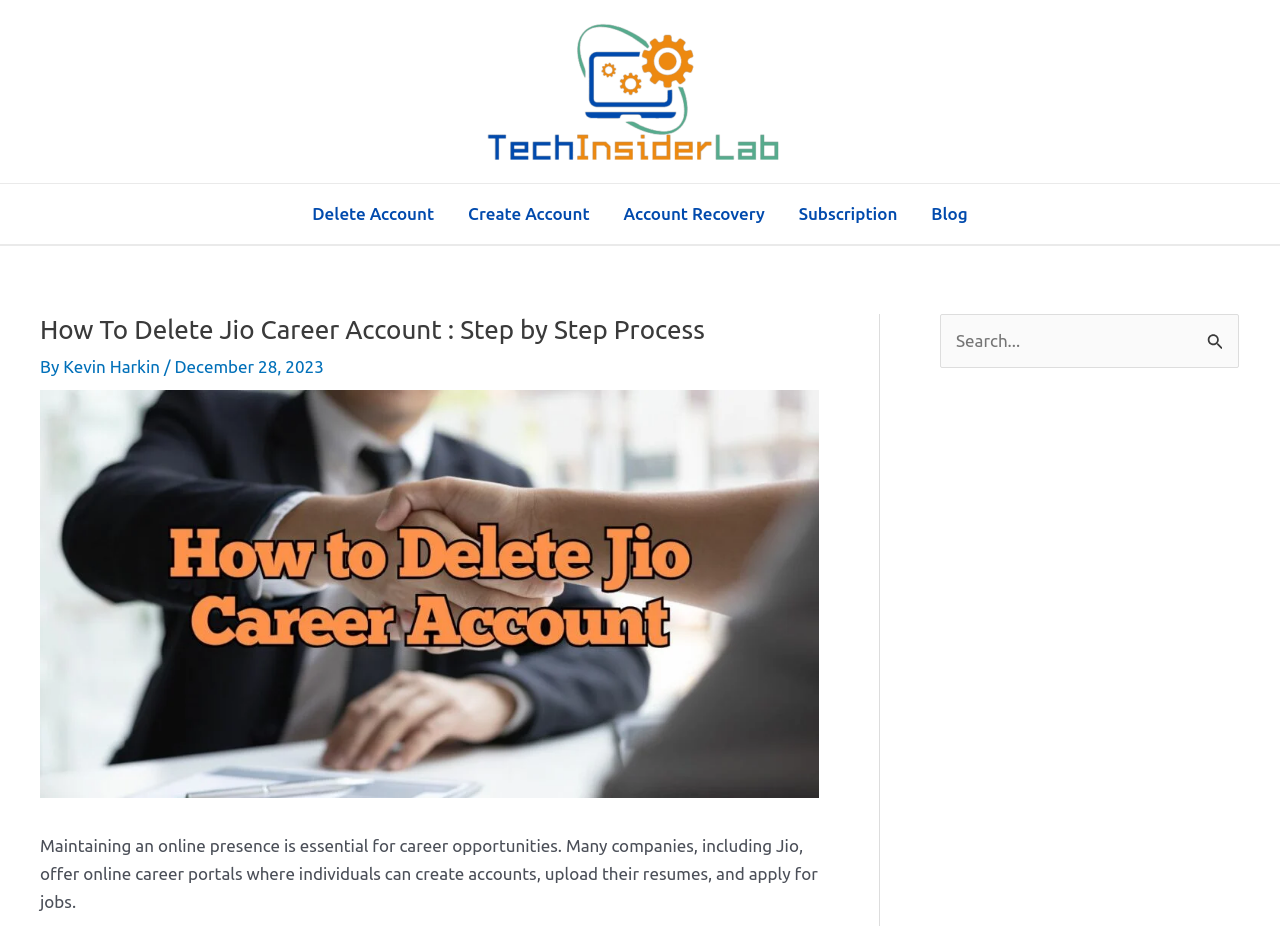Determine the bounding box coordinates for the HTML element mentioned in the following description: "Kevin Harkin". The coordinates should be a list of four floats ranging from 0 to 1, represented as [left, top, right, bottom].

[0.049, 0.386, 0.128, 0.406]